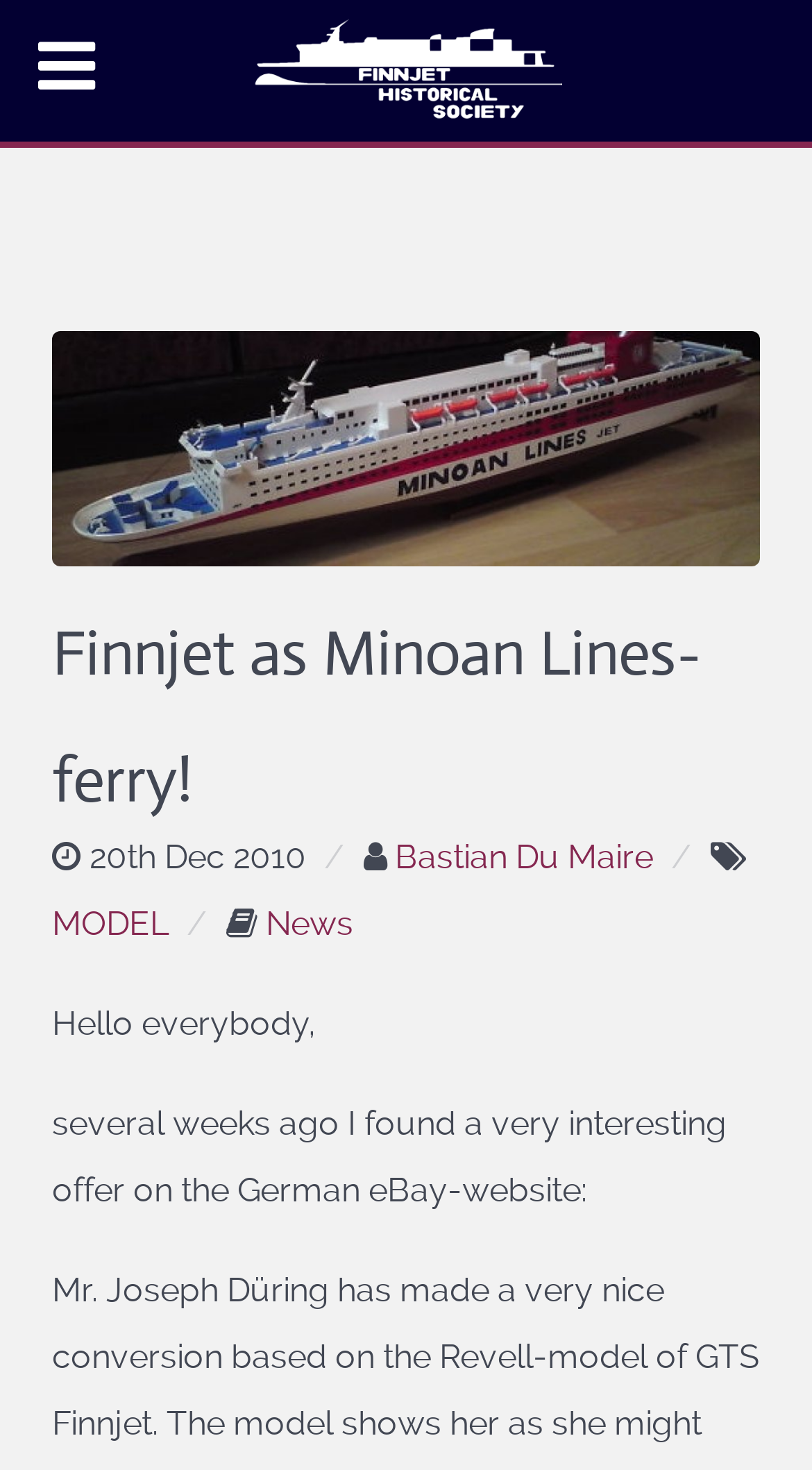What is the date of the article?
Using the screenshot, give a one-word or short phrase answer.

20th Dec 2010